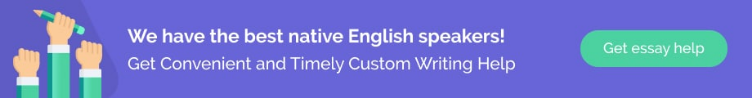Based on the image, please respond to the question with as much detail as possible:
What is the label on the green button?

The label on the green button is 'Get essay help' because the caption states that 'in the bottom right corner, a green button labeled 'Get essay help' provides a clear and inviting option for potential customers to engage with the service'.